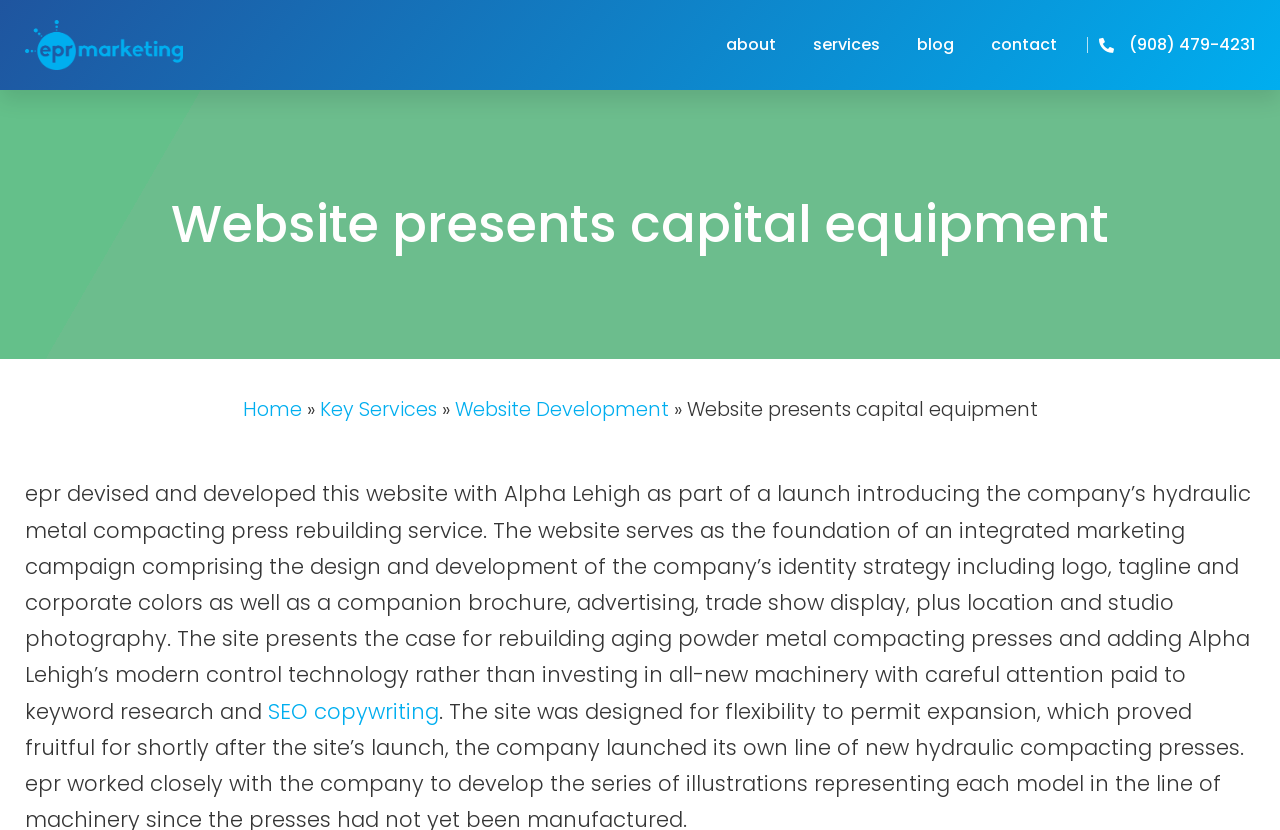Answer the question with a single word or phrase: 
What is the company's name?

epr